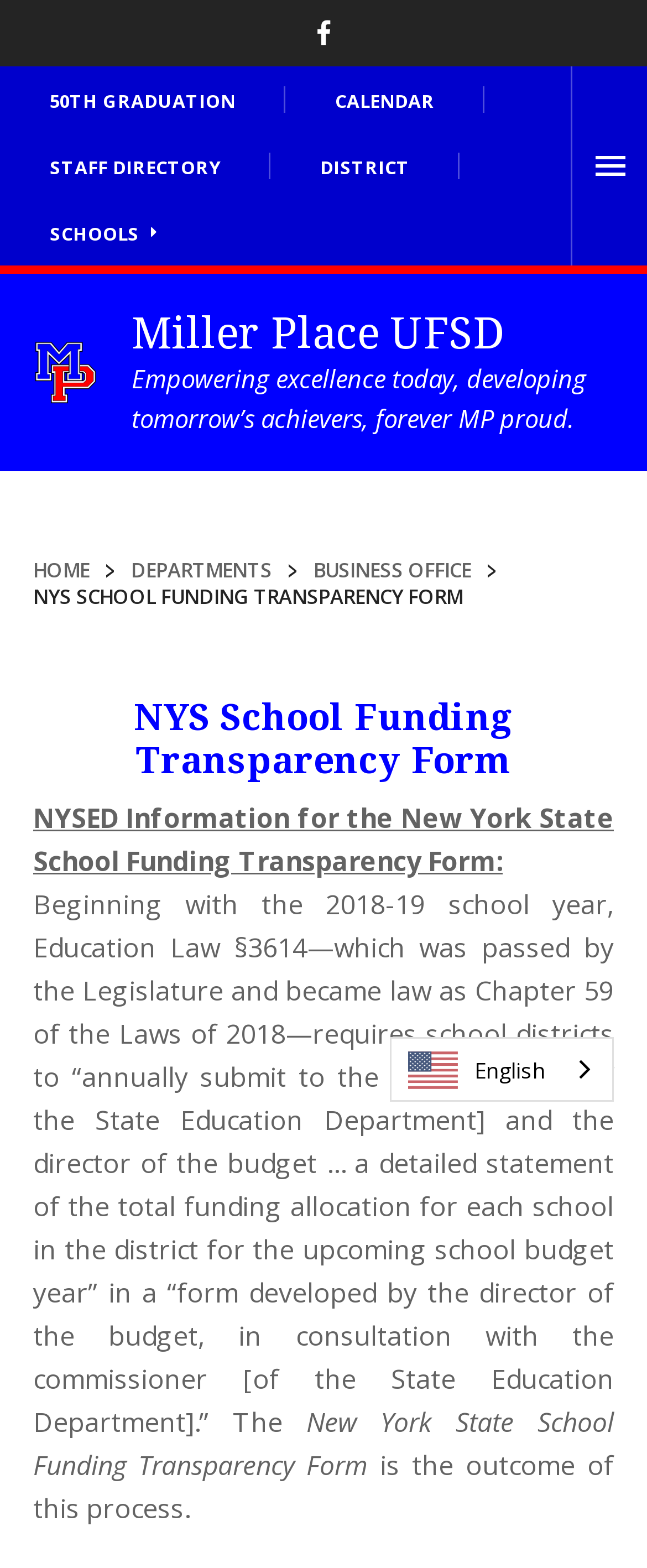Specify the bounding box coordinates of the element's region that should be clicked to achieve the following instruction: "Select English language". The bounding box coordinates consist of four float numbers between 0 and 1, in the format [left, top, right, bottom].

[0.605, 0.662, 0.946, 0.702]